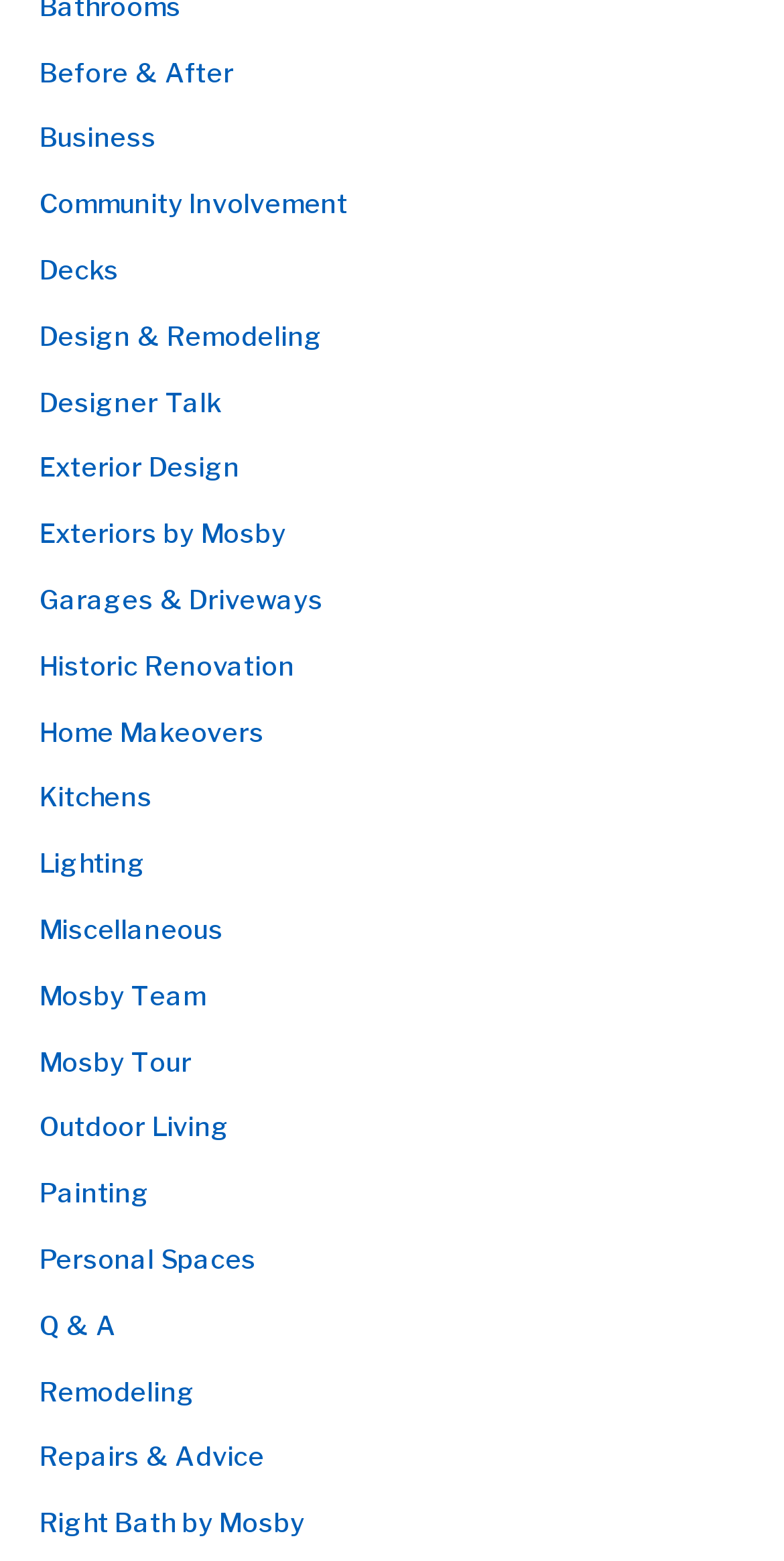Determine the bounding box coordinates of the clickable region to execute the instruction: "Get information on Kitchens". The coordinates should be four float numbers between 0 and 1, denoted as [left, top, right, bottom].

[0.05, 0.5, 0.194, 0.521]